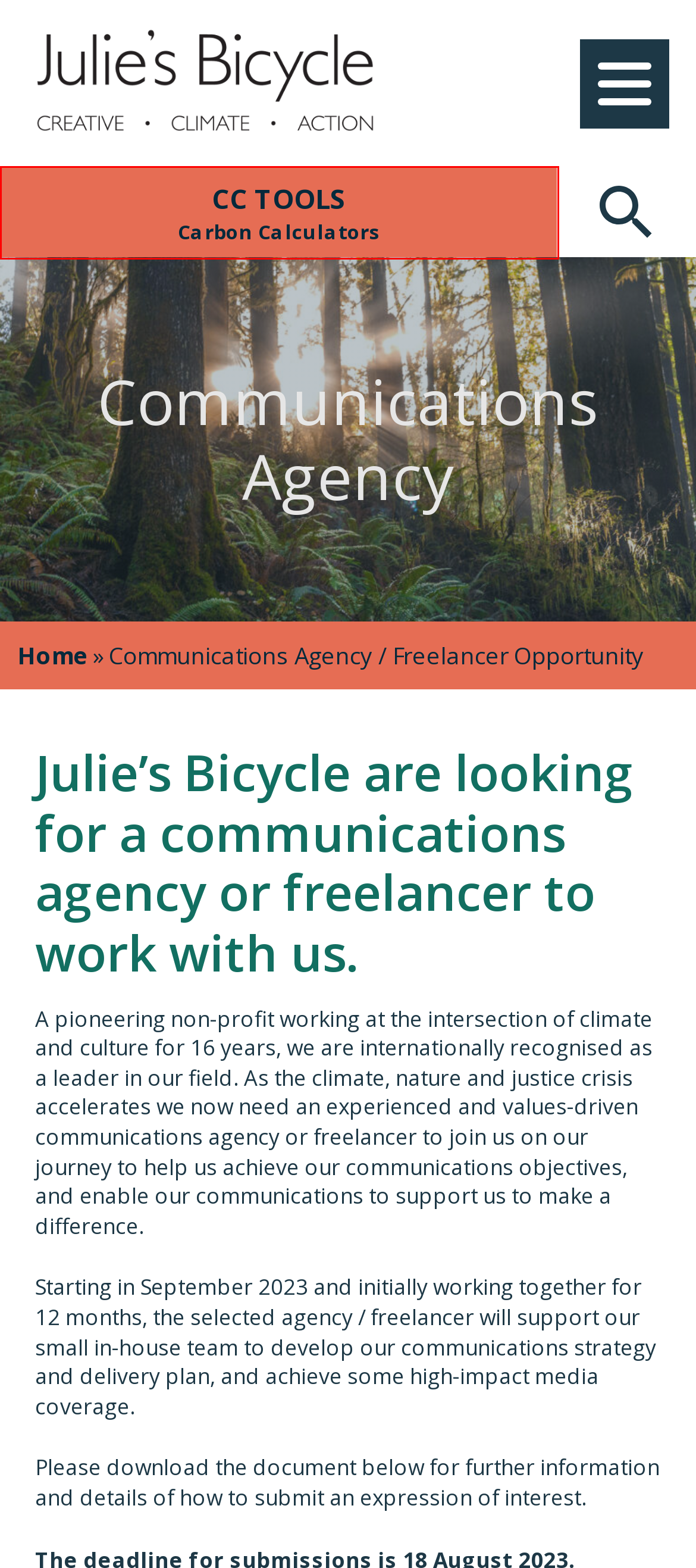You are presented with a screenshot of a webpage containing a red bounding box around an element. Determine which webpage description best describes the new webpage after clicking on the highlighted element. Here are the candidates:
A. Creative Climate Tools | Julie's Bicycle | Sustainability Strategy Tools
B. Work With Us | Julie's Bicycle | Culture & Climate Non-Profit
C. JB Story | Julie's Bicycle | Culture & Climate Non-Profit
D. Campaigns | Julie's Bicycle | Culture & Climate Action
E. Culture & Climate Action Policy  | Julie's Bicycle | Environmental Policy Consultancy
F. Welcome to Julie's Bicycle | Homepage | Culture & Climate Non-Profit
G. Our Work | Julie's Bicycle | Culture & Climate Non-Profit
H. Climate FAQs | Julie's Bicycle | Culture & Climate Change Terminology

A